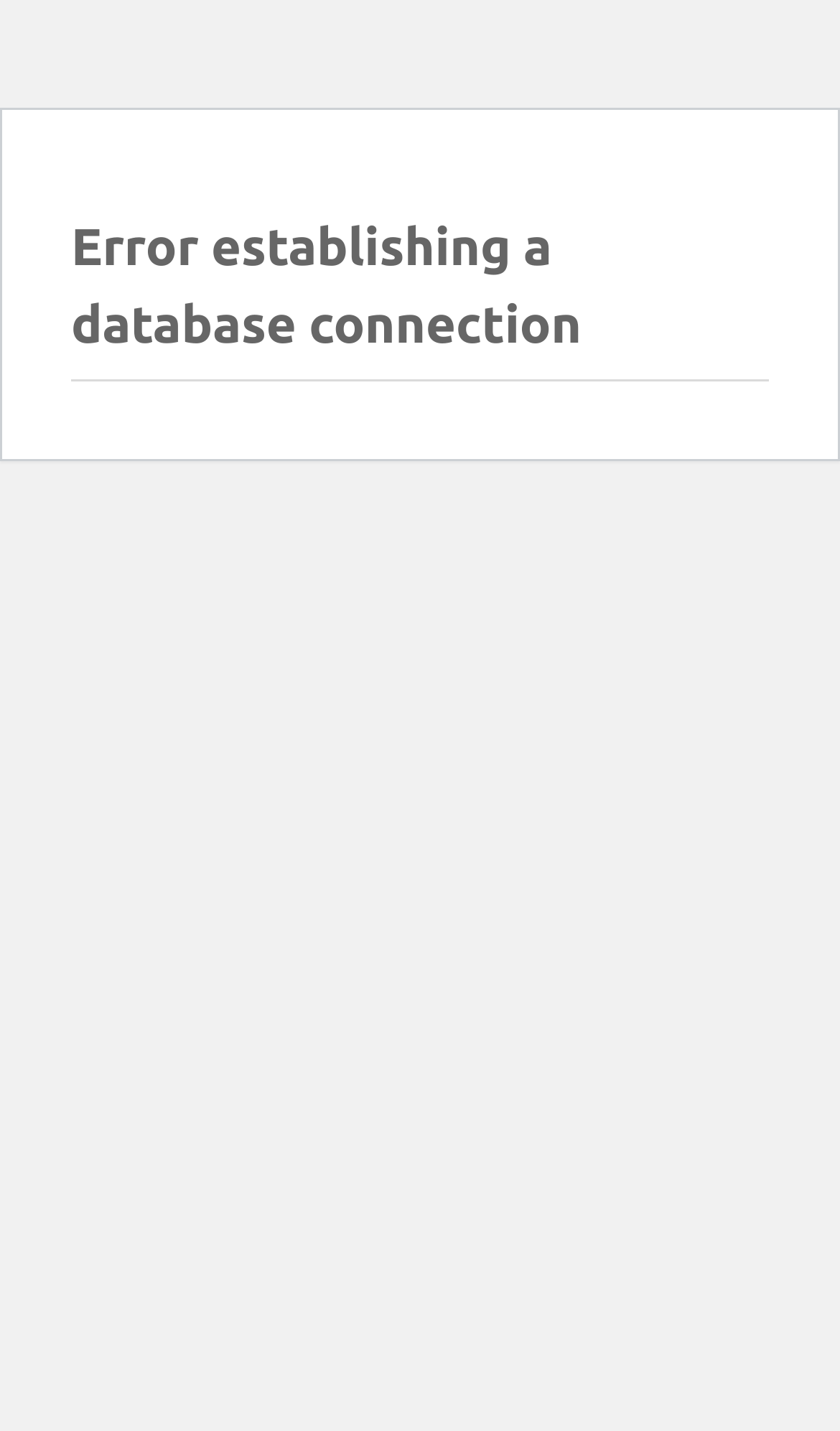Identify and extract the main heading from the webpage.

Error establishing a database connection